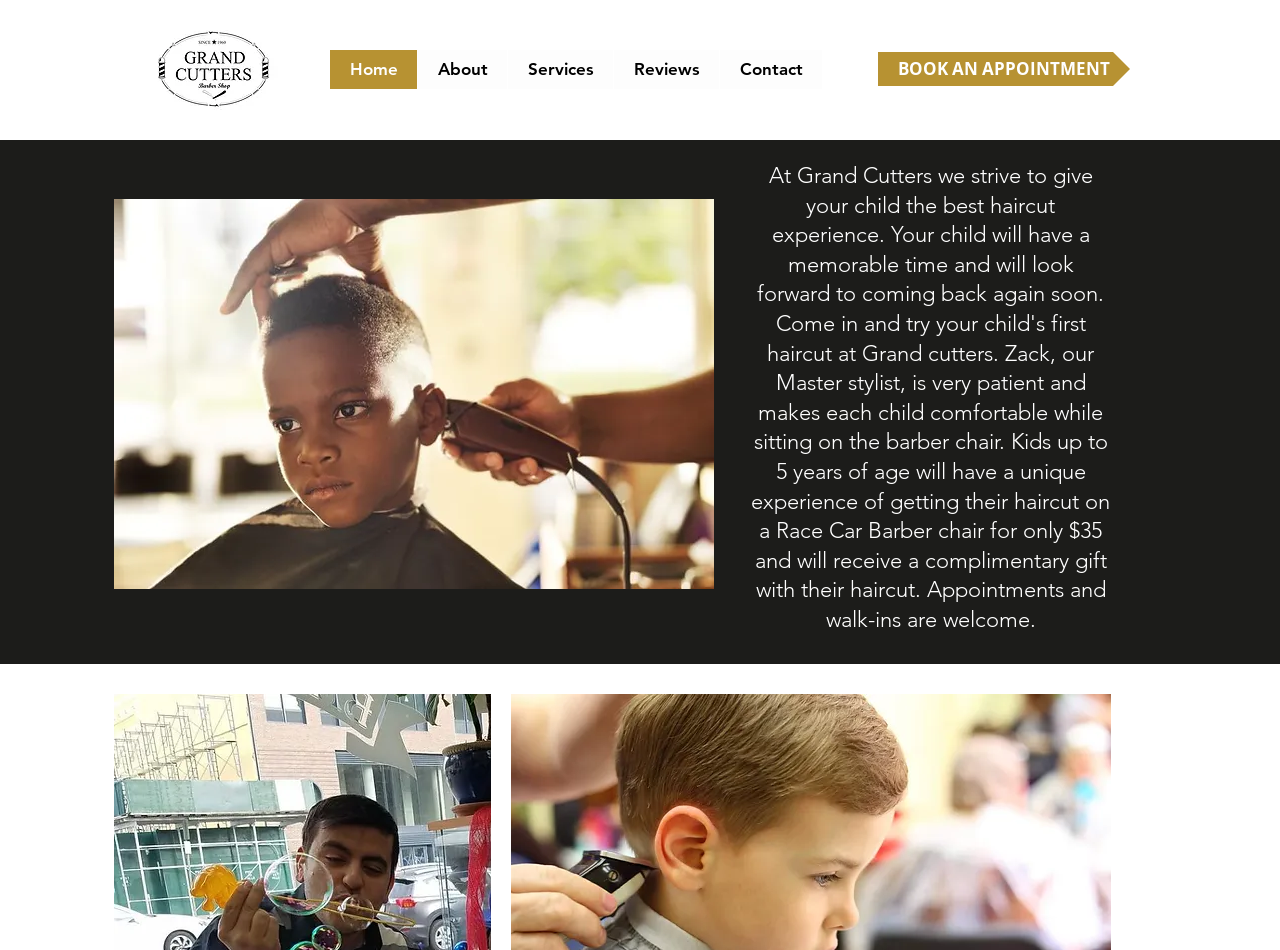Give a detailed account of the webpage's layout and content.

The webpage is titled "Kids | Grand Cutters" and appears to be a website for a children's service provider. At the top left corner, there is a logo image of "Grand Cutters v3.0". 

To the right of the logo, a navigation menu is situated, spanning about half of the screen width. This menu contains five links: "Home", "About", "Services", "Reviews", and "Contact", arranged horizontally from left to right.

Below the navigation menu, a prominent call-to-action link "BOOK AN APPOINTMENT" is placed, taking up about a quarter of the screen width.